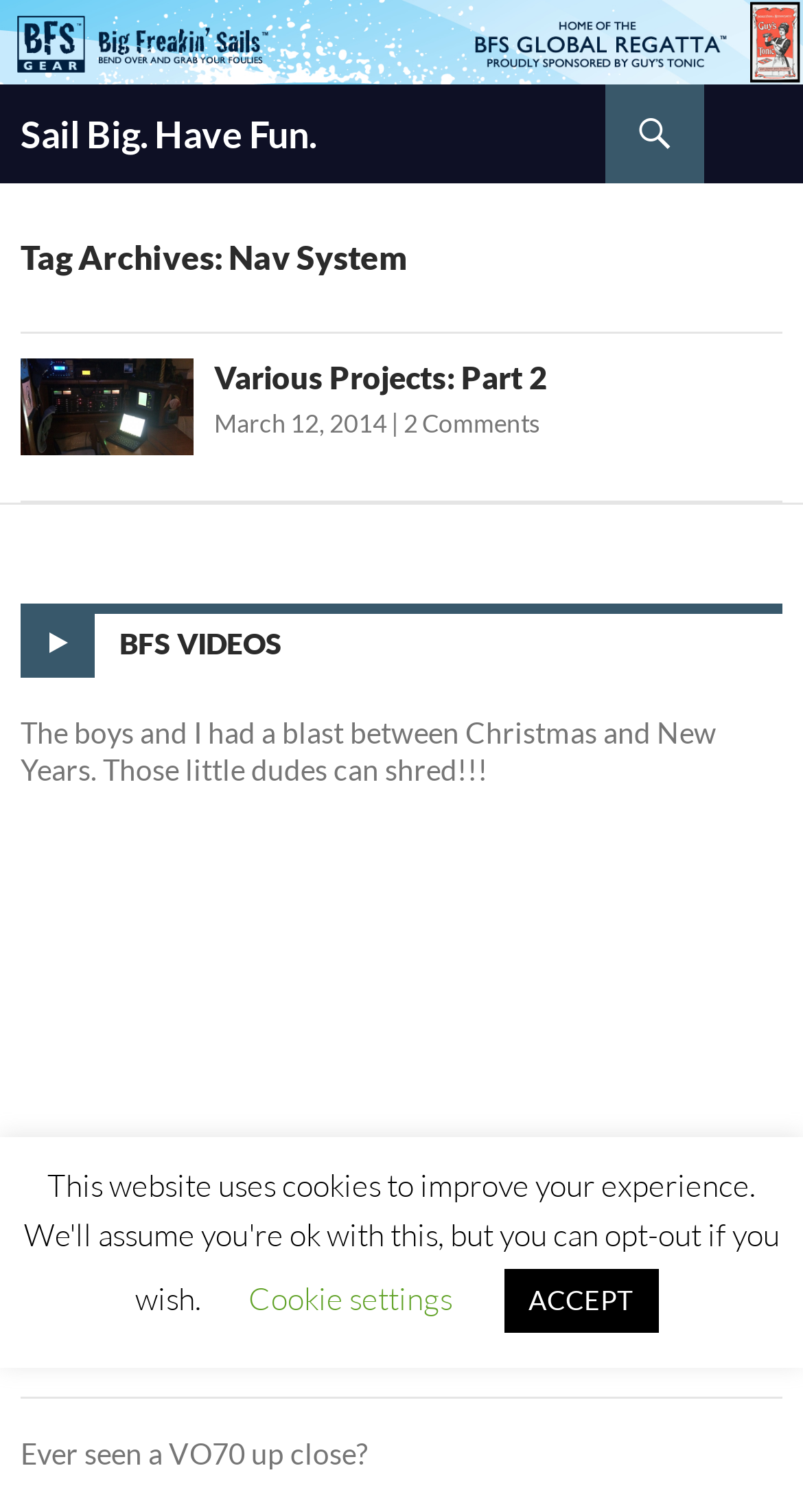Extract the main title from the webpage and generate its text.

Sail Big. Have Fun.